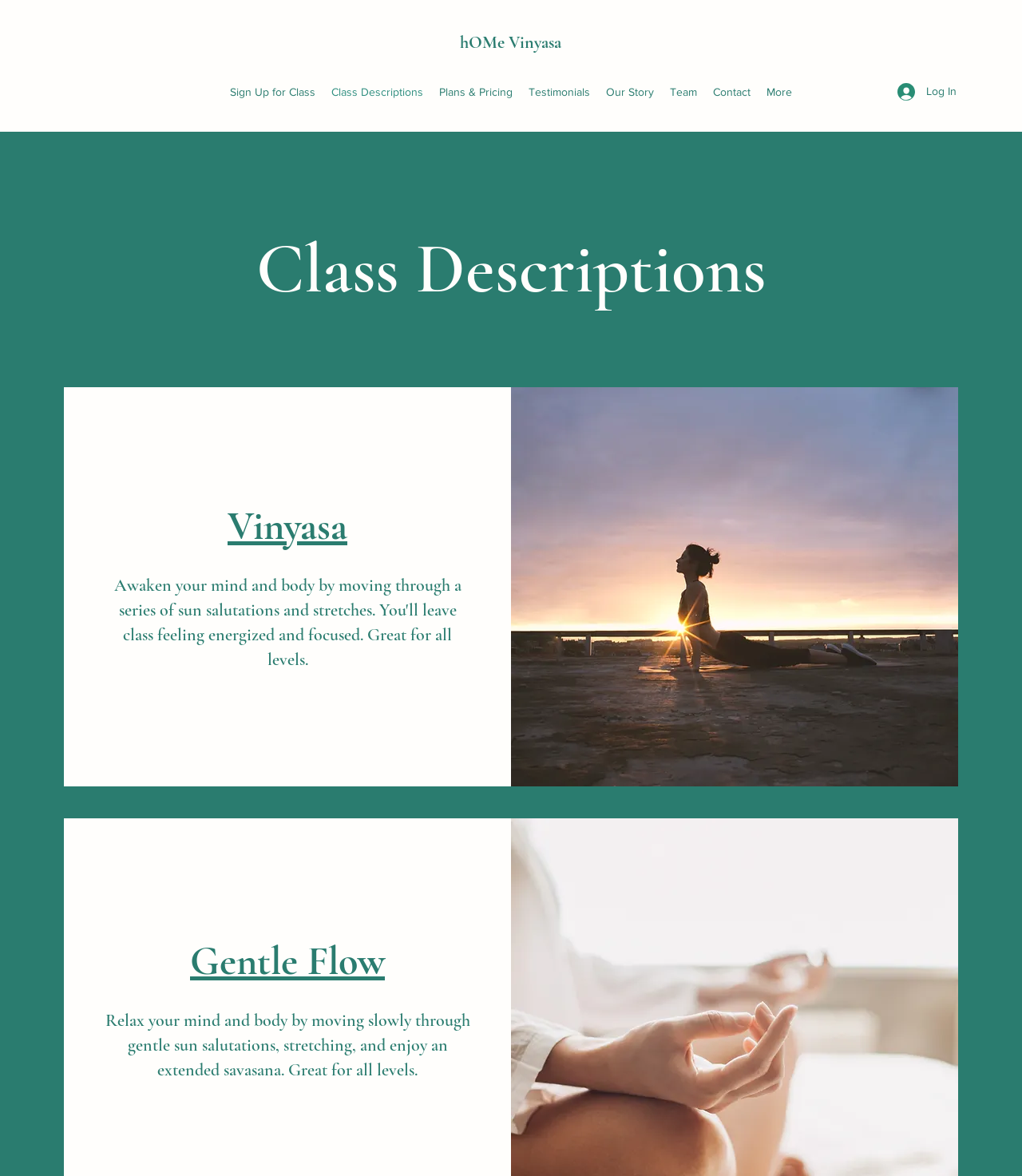Identify the coordinates of the bounding box for the element that must be clicked to accomplish the instruction: "Click on the 'Log In' button".

[0.867, 0.066, 0.937, 0.091]